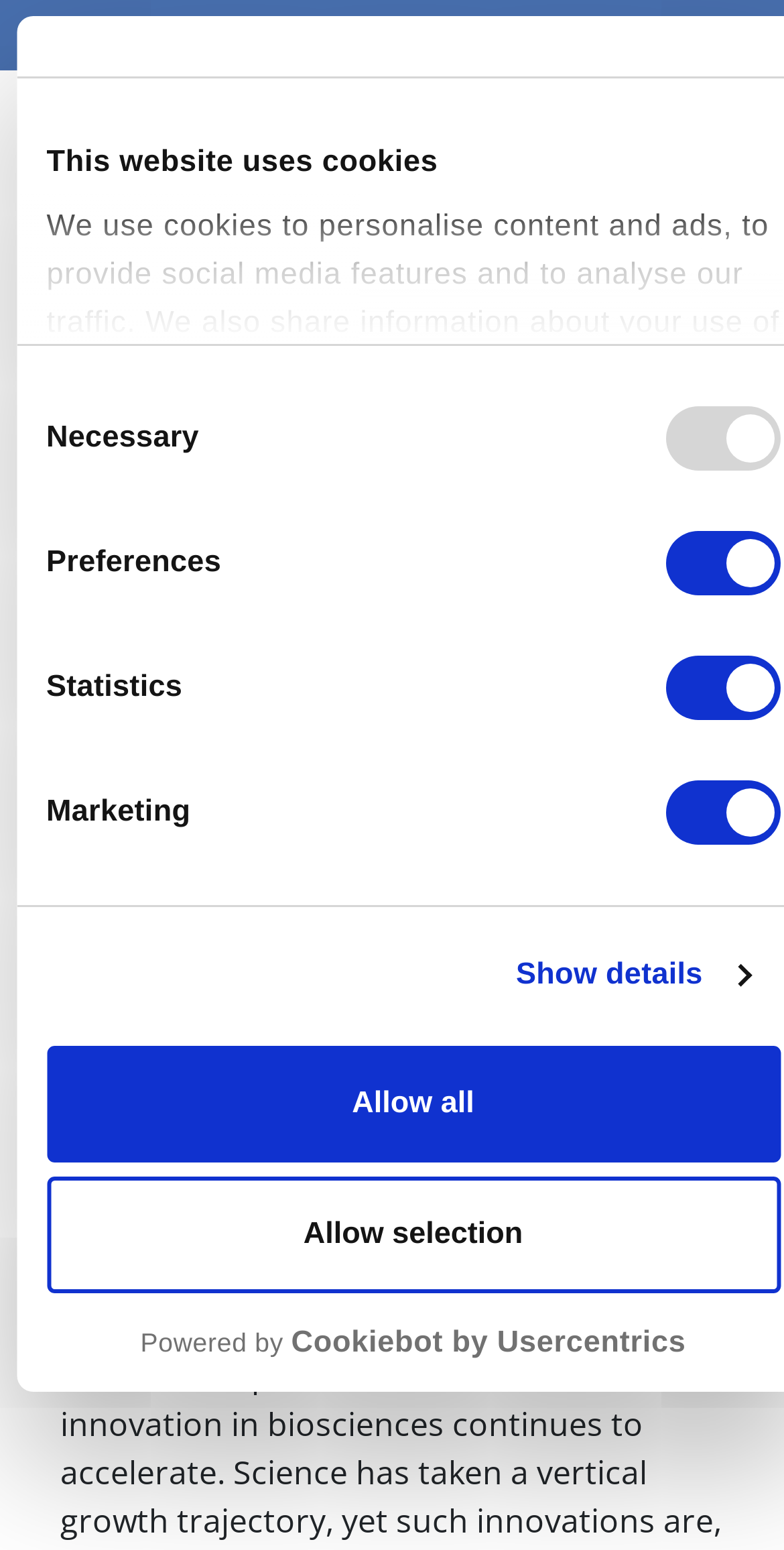Could you determine the bounding box coordinates of the clickable element to complete the instruction: "Click the 'Allow selection' button"? Provide the coordinates as four float numbers between 0 and 1, i.e., [left, top, right, bottom].

[0.059, 0.759, 0.995, 0.834]